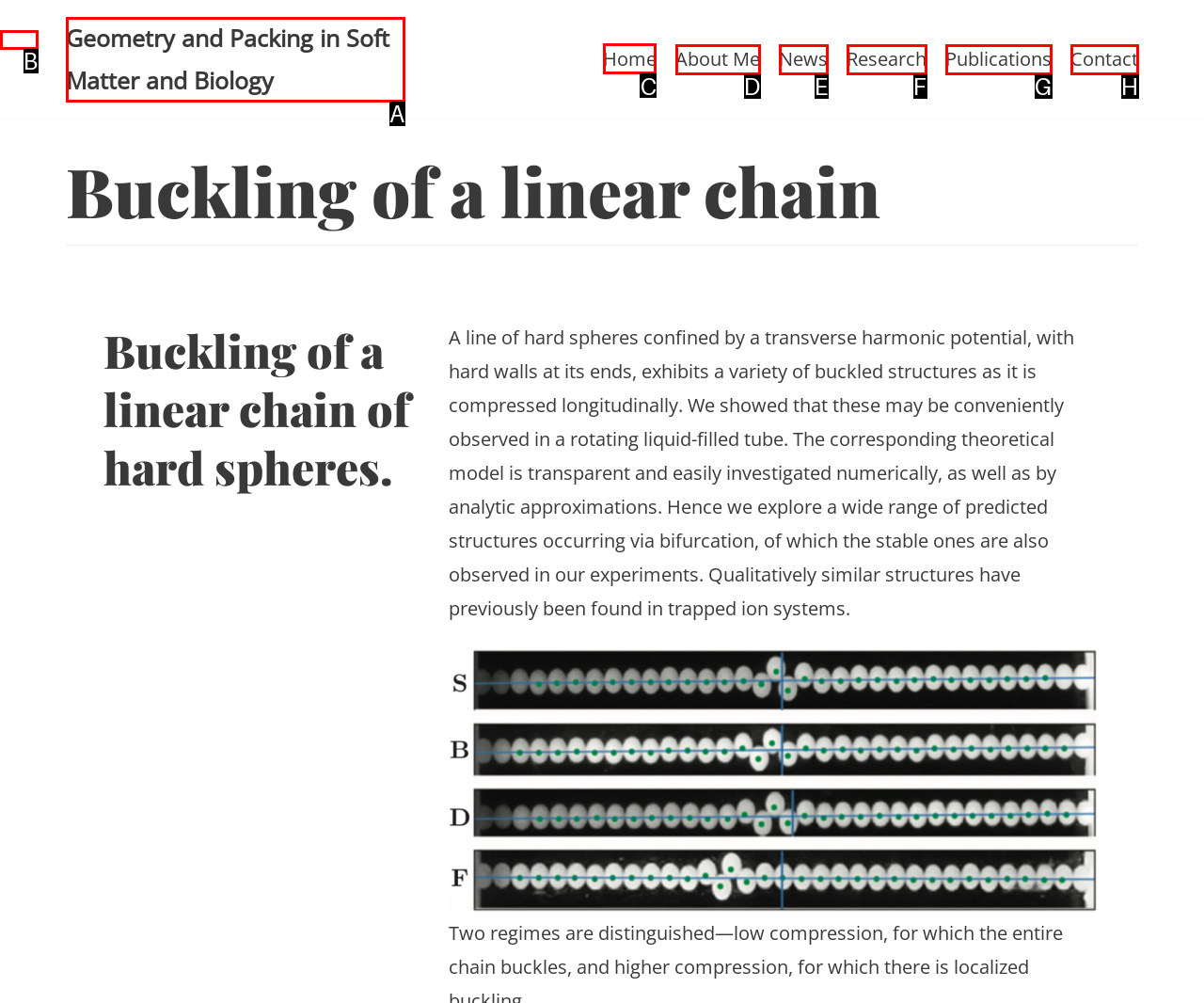Tell me which one HTML element I should click to complete the following task: Click on the 'Home' link Answer with the option's letter from the given choices directly.

C